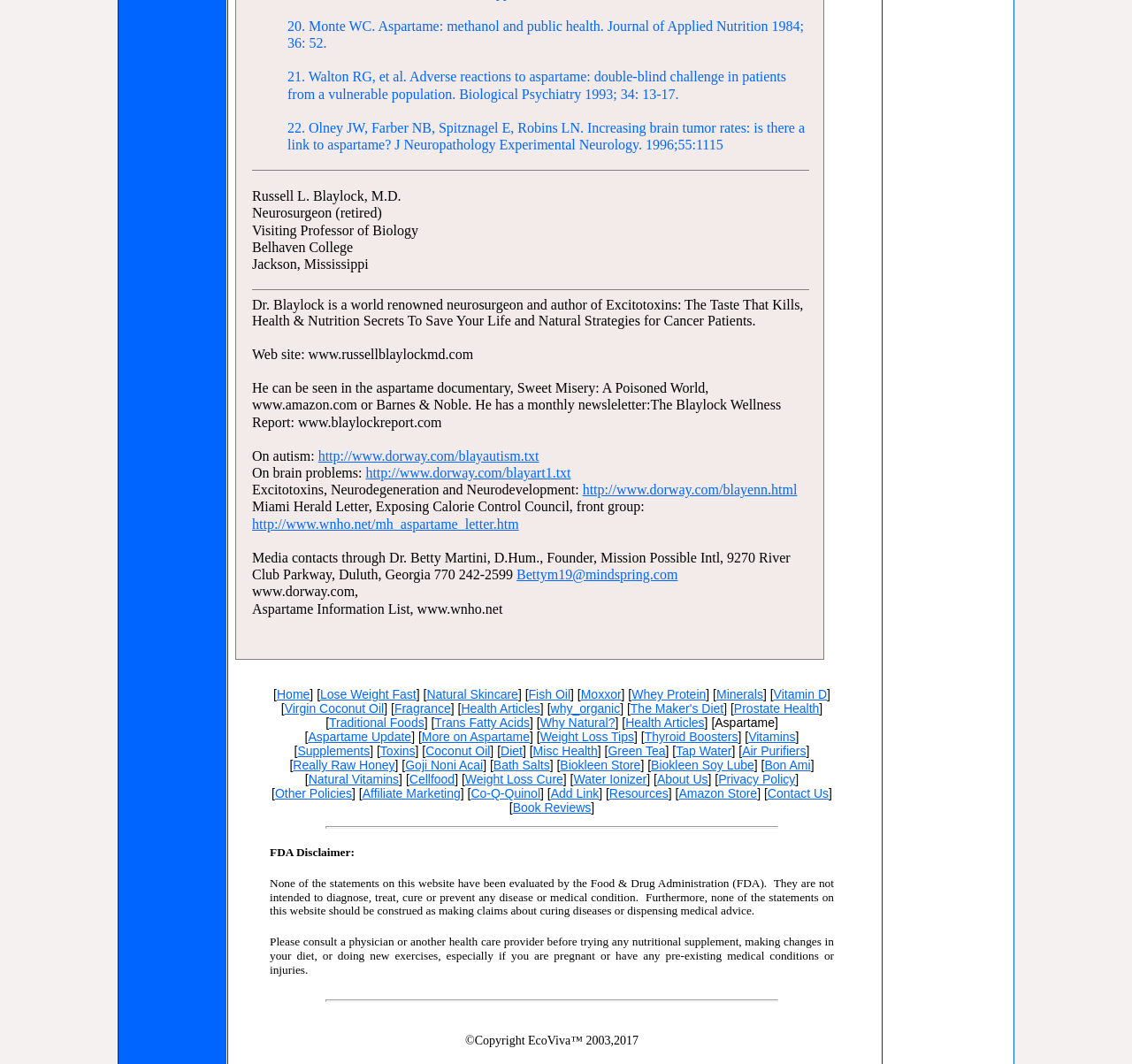What is the website of Dr. Blaylock?
Give a single word or phrase answer based on the content of the image.

www.russellblaylockmd.com